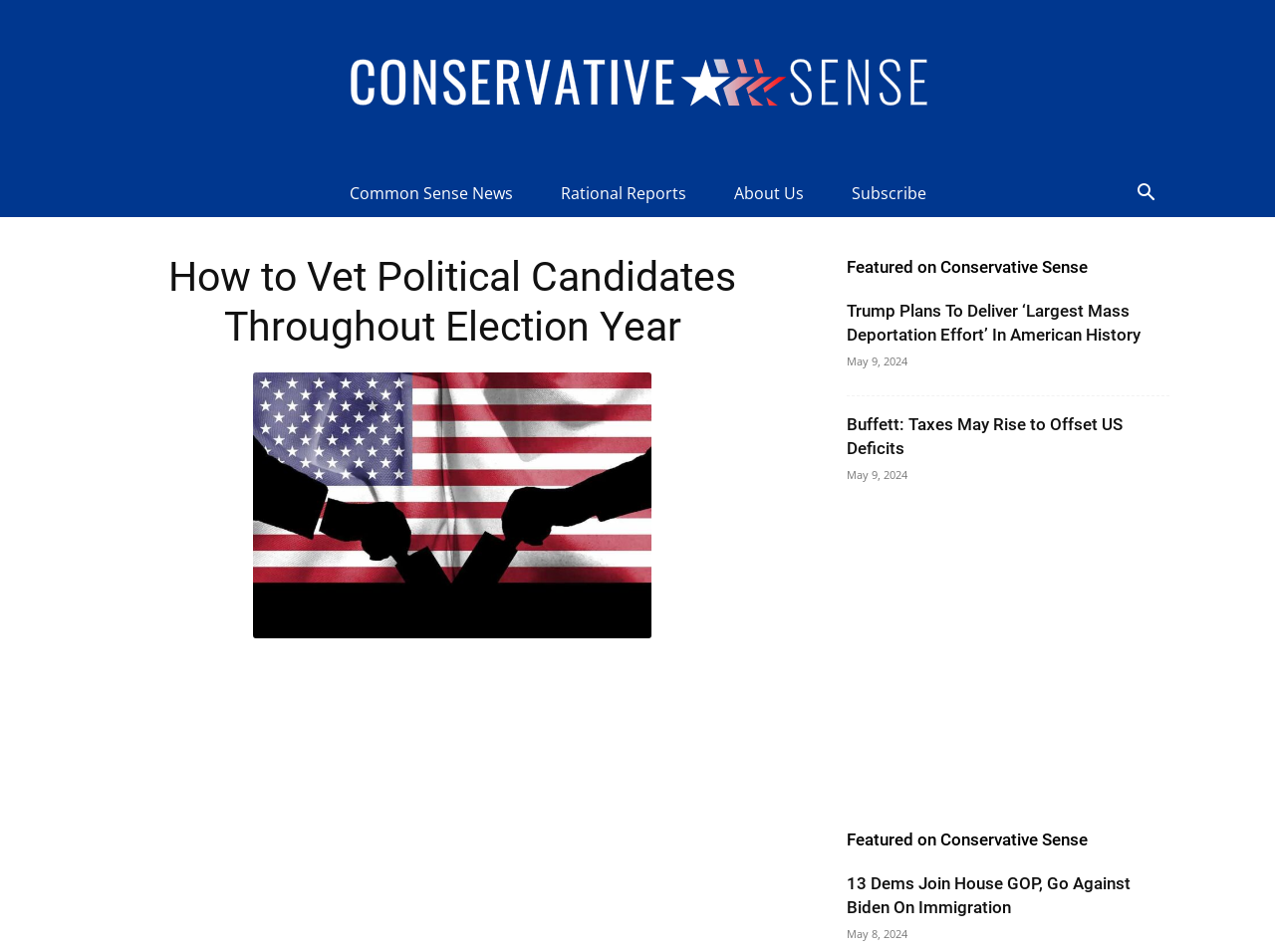Reply to the question with a single word or phrase:
How many iframes are on the webpage?

2